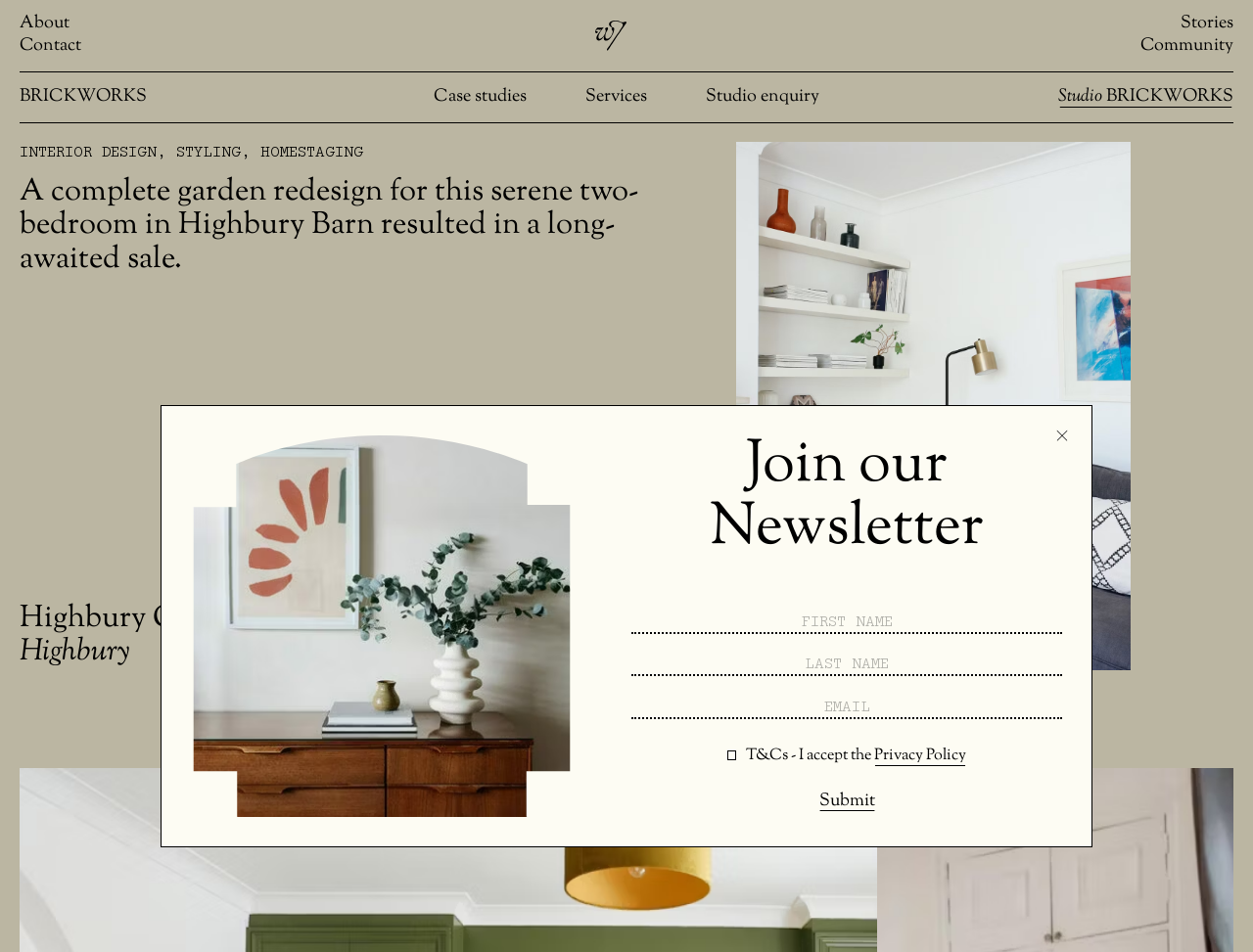Provide the bounding box for the UI element matching this description: "BRICKWORKS".

[0.016, 0.089, 0.117, 0.115]